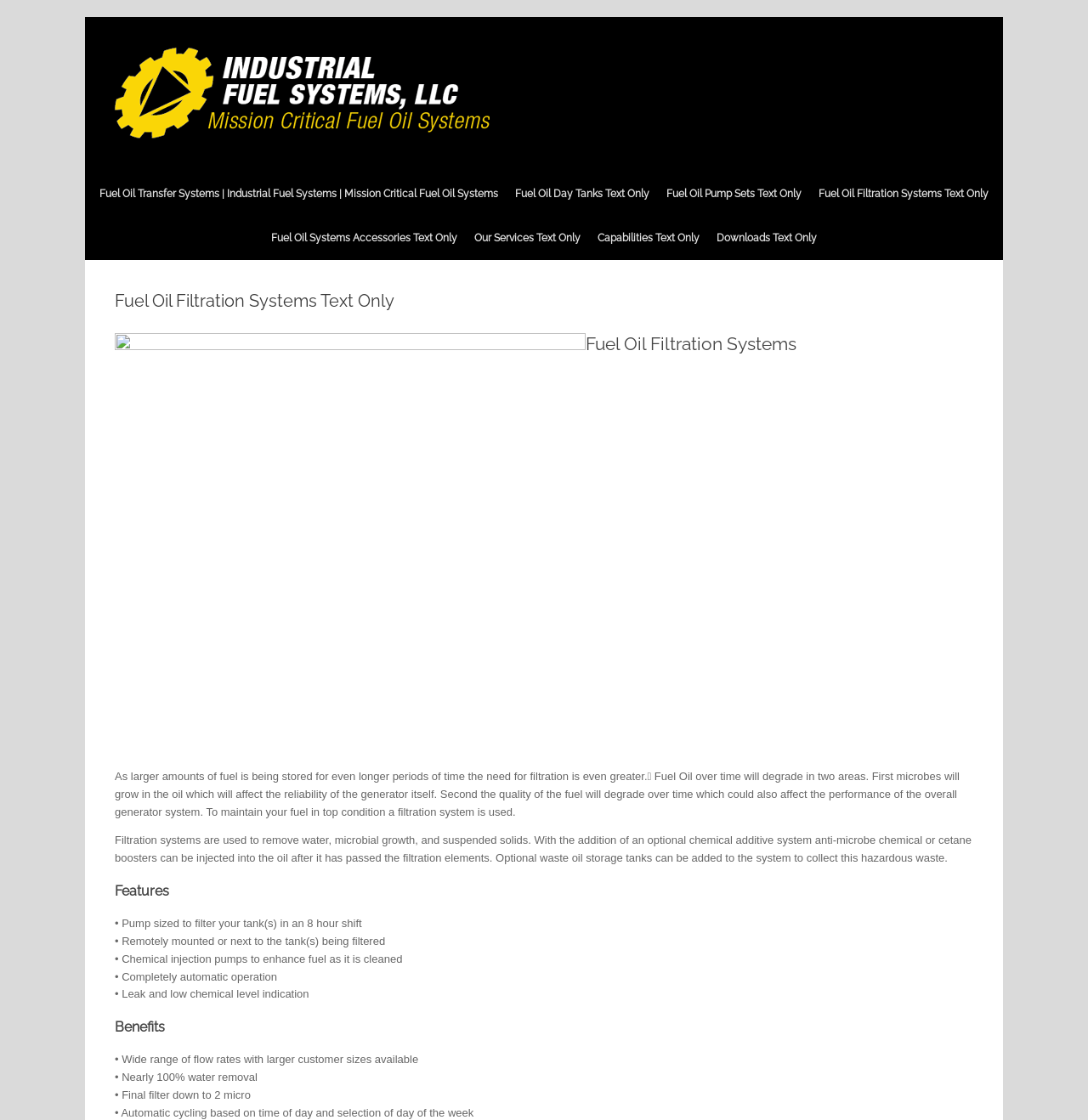Based on the element description Bloom's Taxonomy, identify the bounding box of the UI element in the given webpage screenshot. The coordinates should be in the format (top-left x, top-left y, bottom-right x, bottom-right y) and must be between 0 and 1.

None